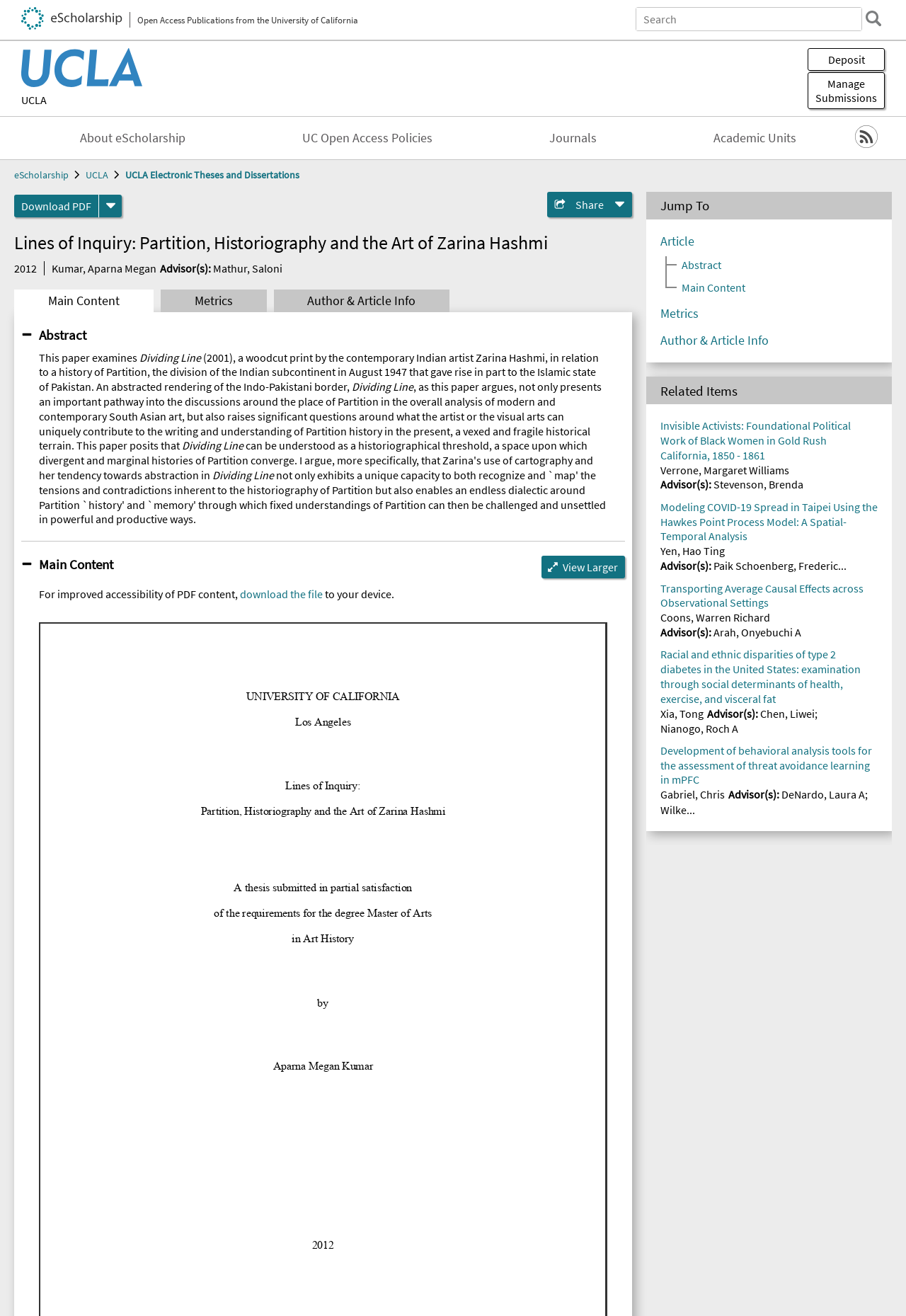For the element described, predict the bounding box coordinates as (top-left x, top-left y, bottom-right x, bottom-right y). All values should be between 0 and 1. Element description: Paik Schoenberg, Frederic...

[0.787, 0.424, 0.934, 0.435]